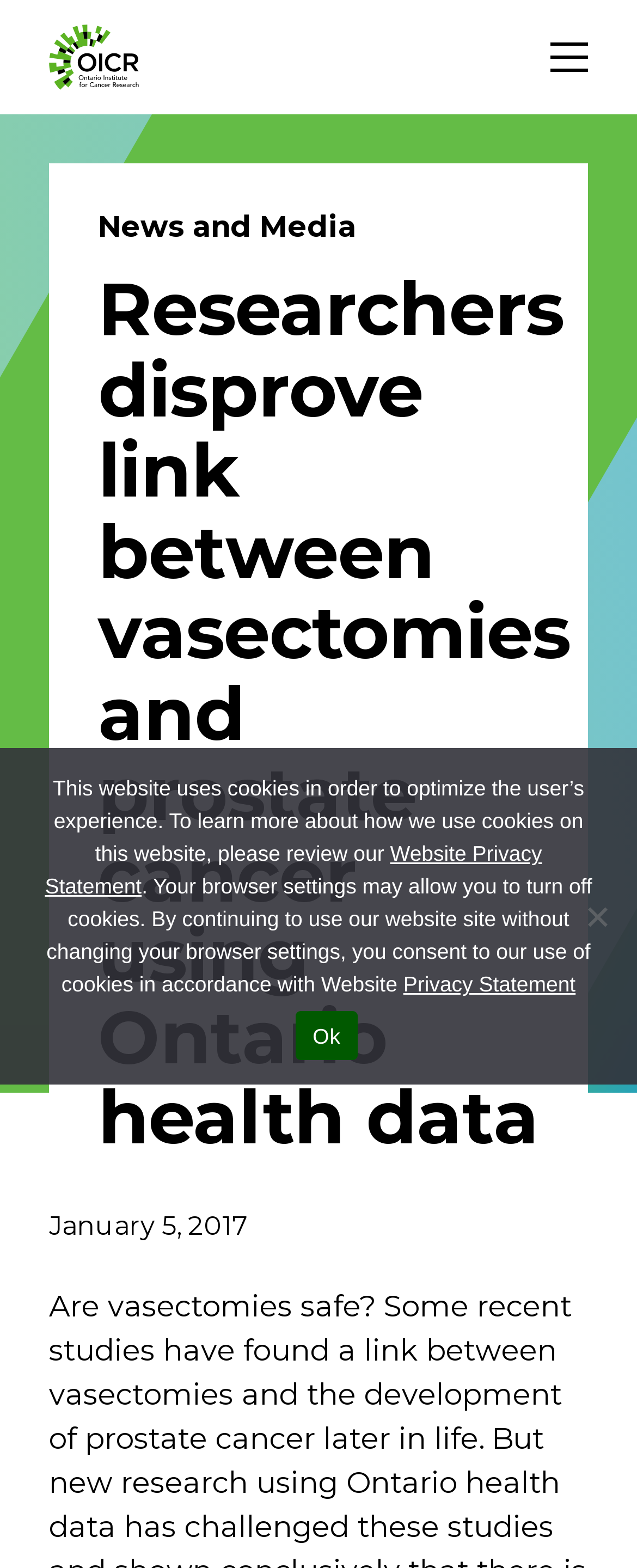Provide the bounding box coordinates of the UI element this sentence describes: "SSEC Webmaster".

None